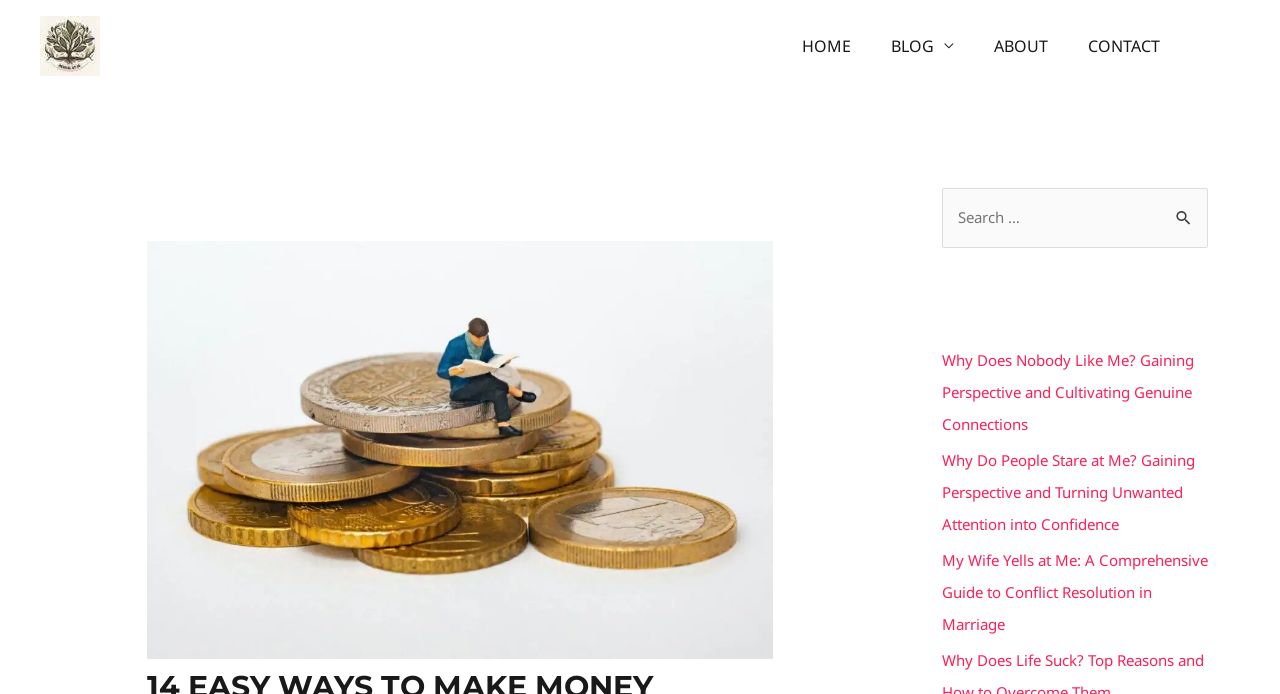Review the image closely and give a comprehensive answer to the question: What is the purpose of the search box?

The search box is located at the top right corner of the webpage, and it allows users to search for specific content within the website.